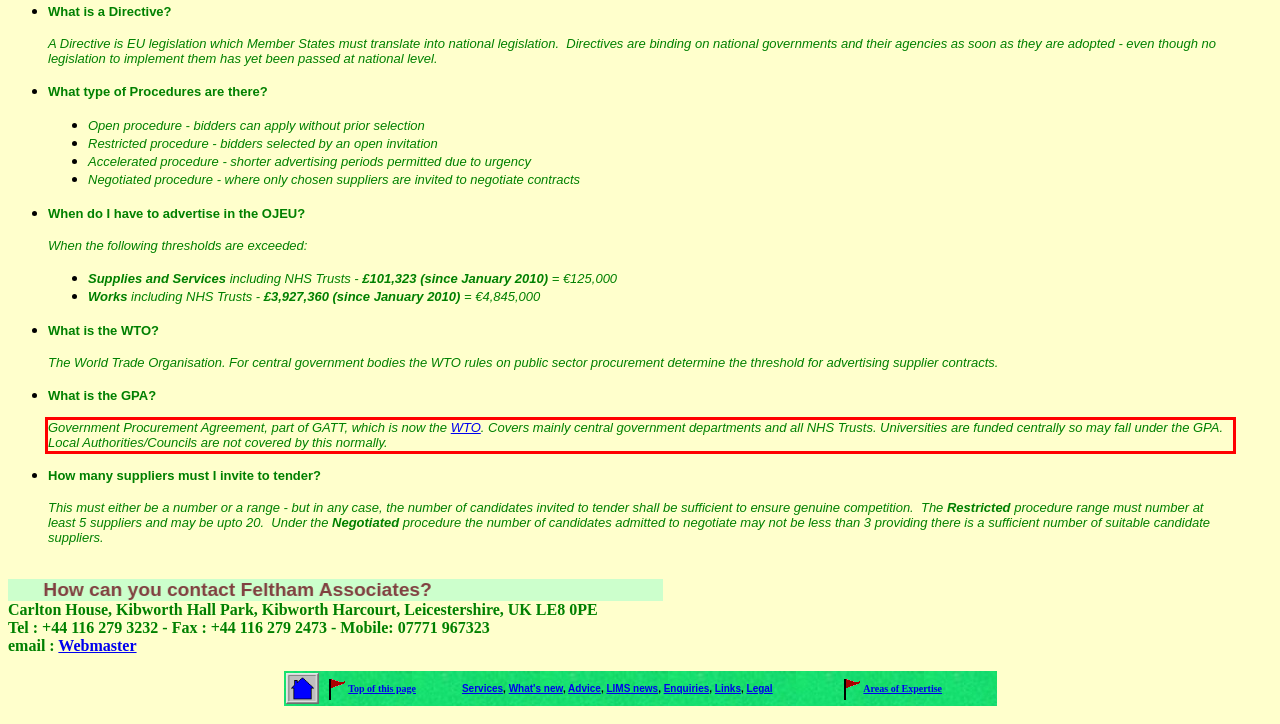You are provided with a webpage screenshot that includes a red rectangle bounding box. Extract the text content from within the bounding box using OCR.

Government Procurement Agreement, part of GATT, which is now the WTO. Covers mainly central government departments and all NHS Trusts. Universities are funded centrally so may fall under the GPA. Local Authorities/Councils are not covered by this normally.